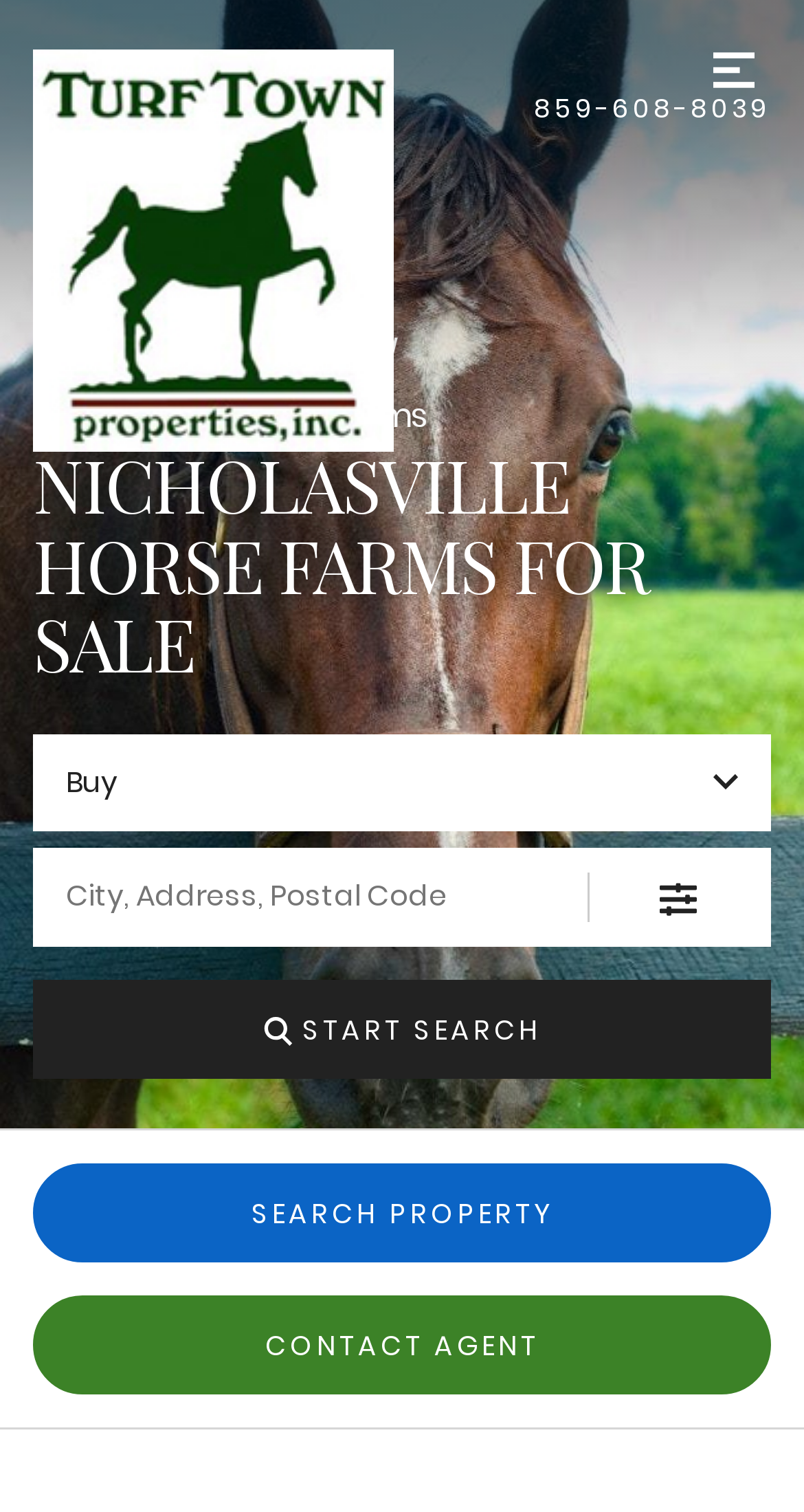Respond to the question below with a single word or phrase:
What is above the 'Home' link?

Image of Turf Town